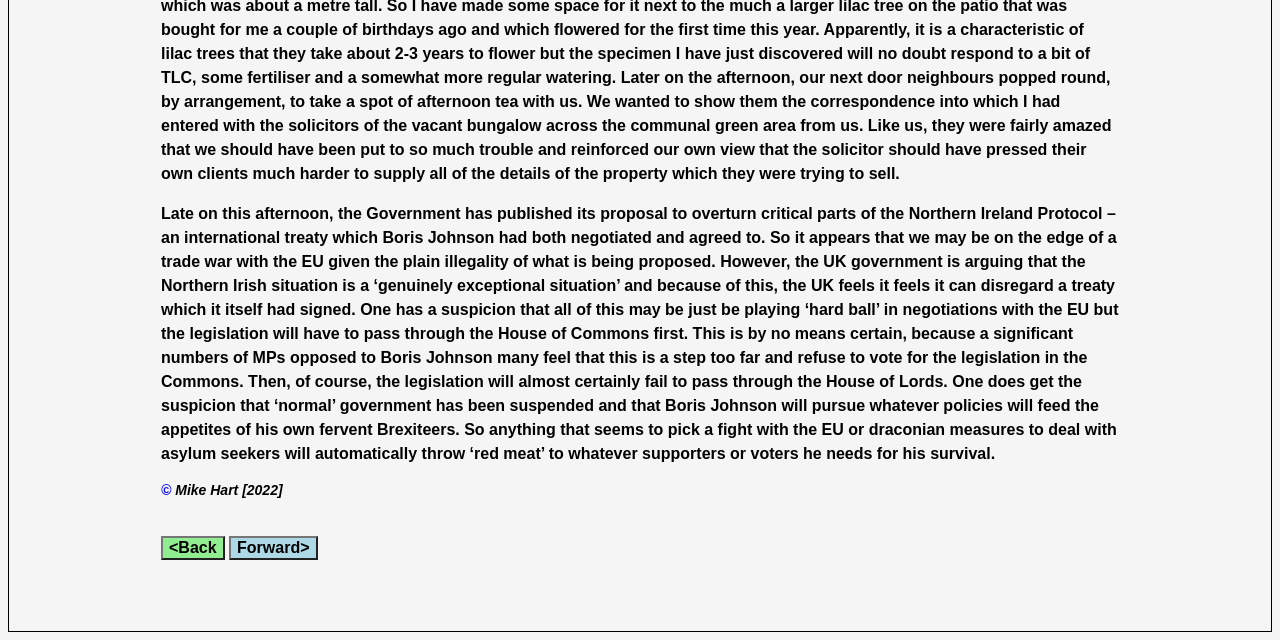Based on the element description: "<Back", identify the bounding box coordinates for this UI element. The coordinates must be four float numbers between 0 and 1, listed as [left, top, right, bottom].

[0.126, 0.838, 0.175, 0.876]